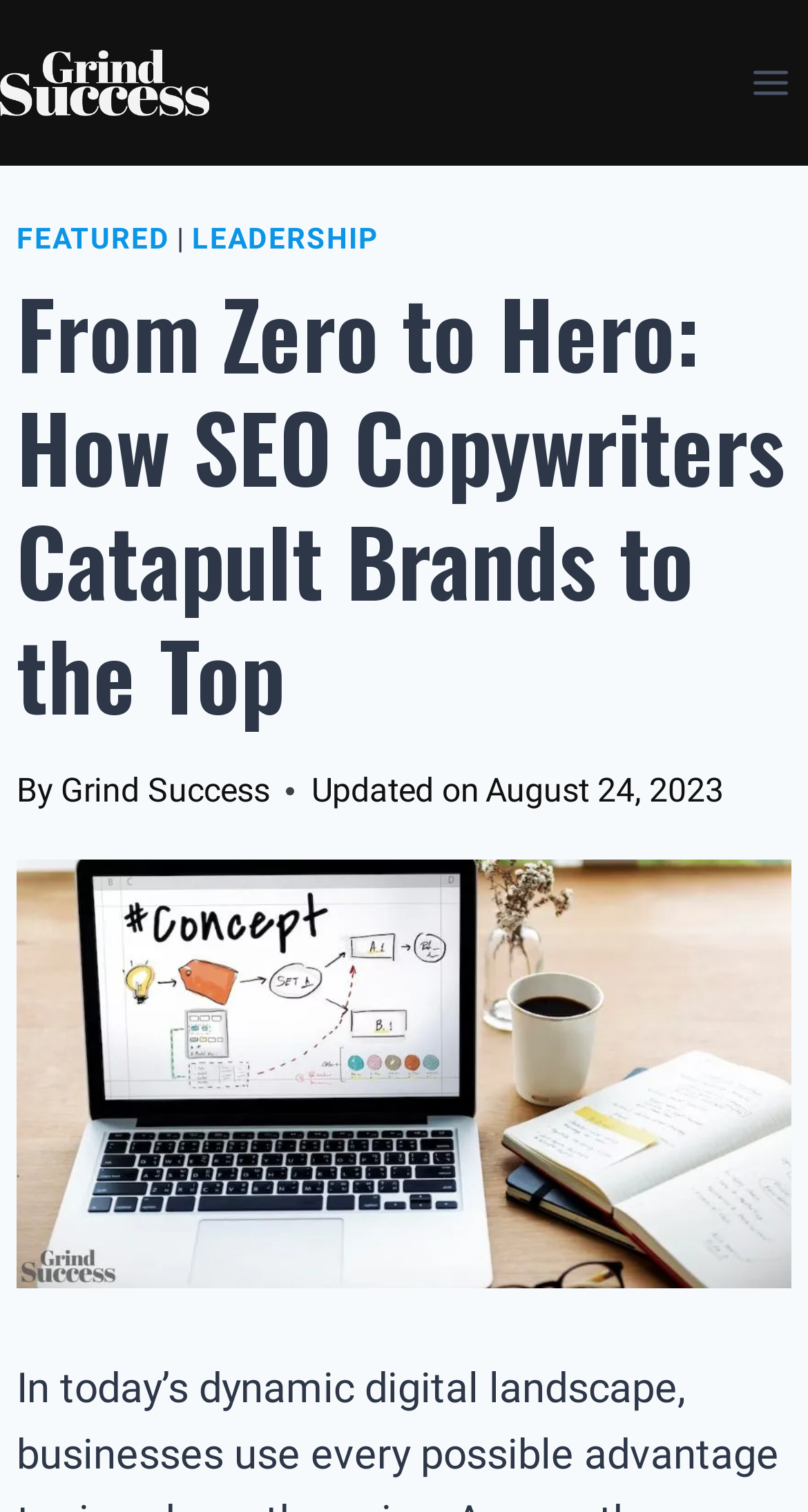Please provide a short answer using a single word or phrase for the question:
How many images are on the webpage?

2